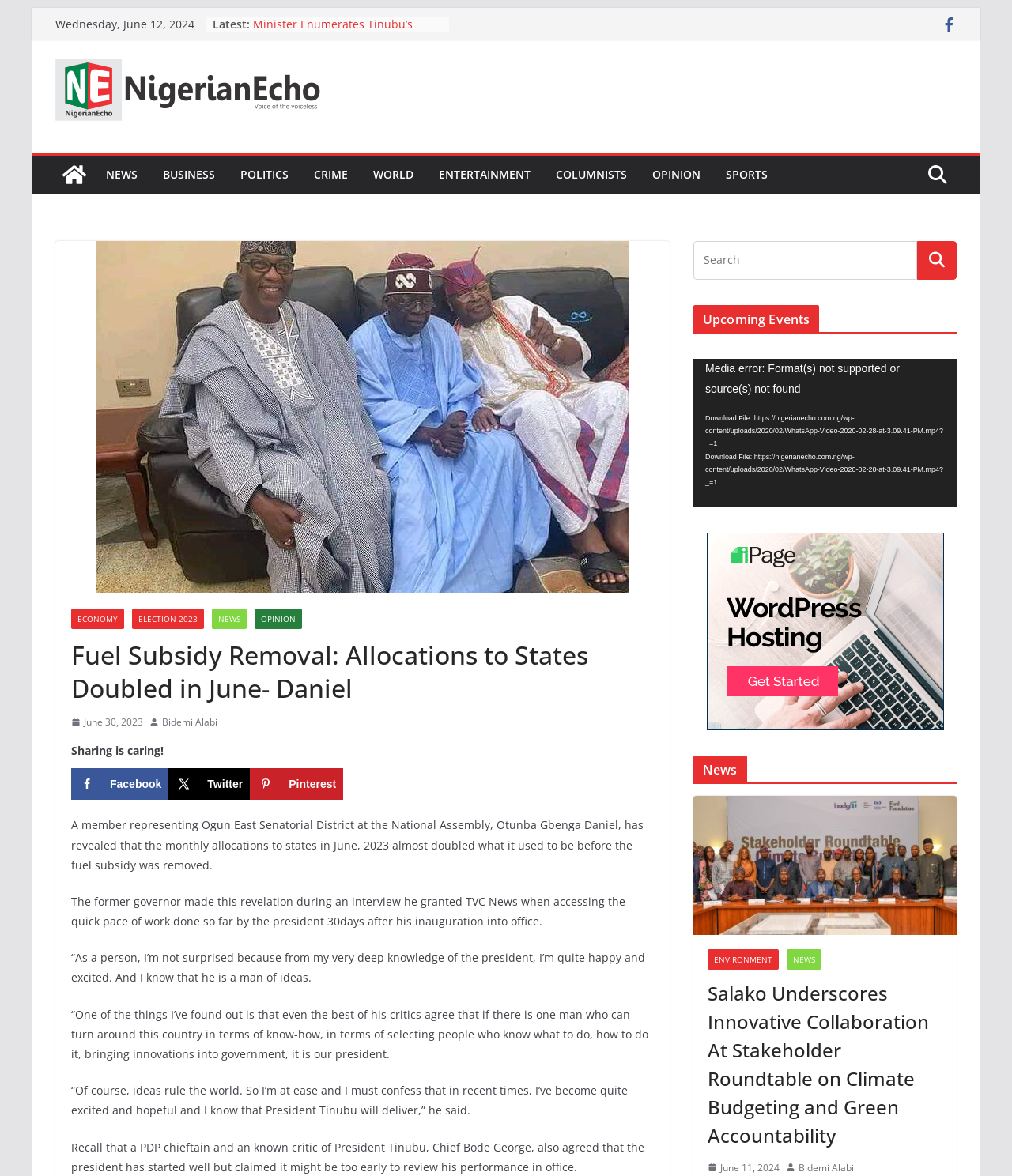Locate the bounding box coordinates of the clickable part needed for the task: "Click on the 'NEWS' link".

[0.105, 0.139, 0.136, 0.158]